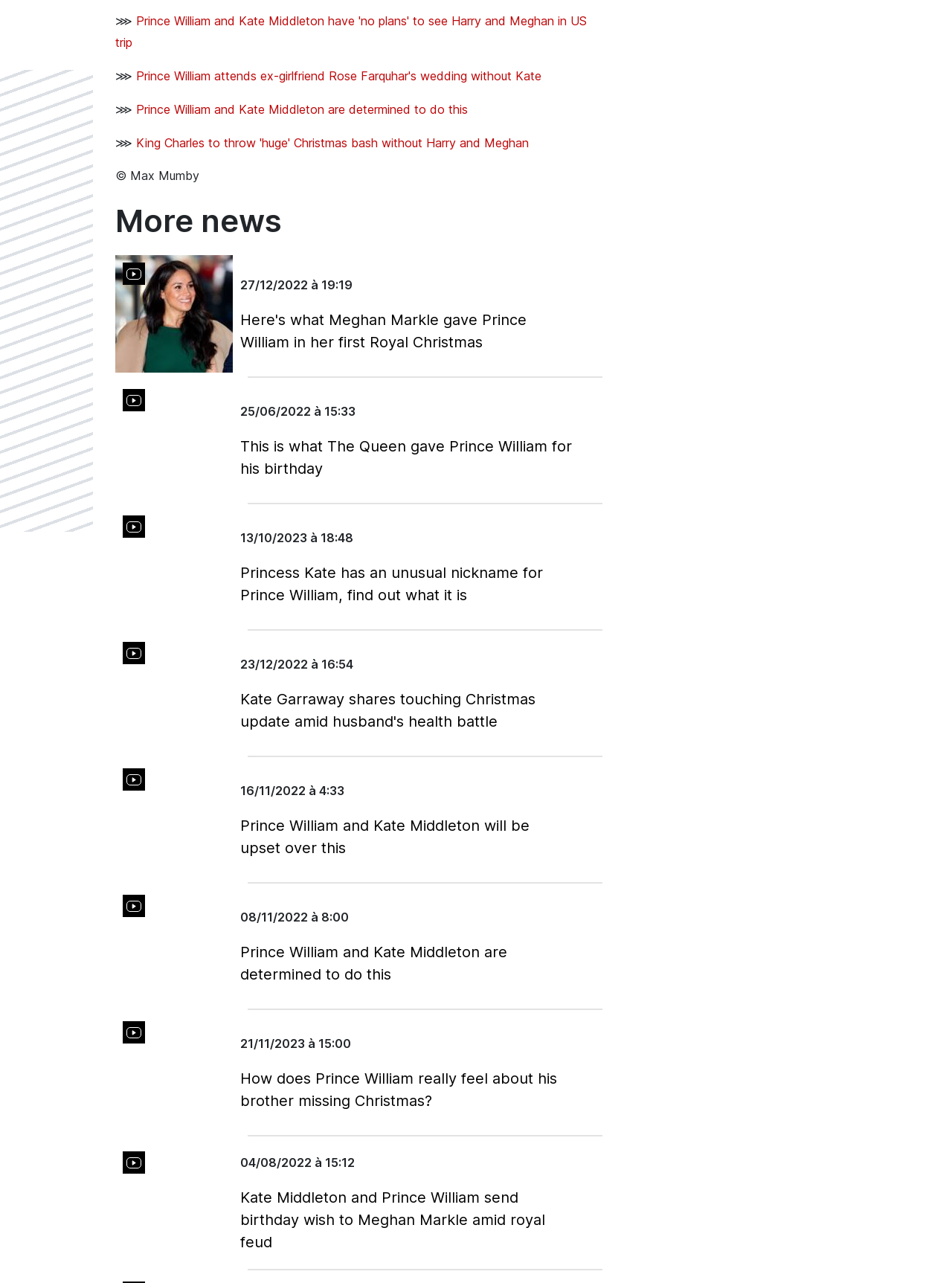Determine the bounding box coordinates of the clickable element to complete this instruction: "Read about Prince William's feelings about his brother missing Christmas". Provide the coordinates in the format of four float numbers between 0 and 1, [left, top, right, bottom].

[0.121, 0.79, 0.245, 0.882]